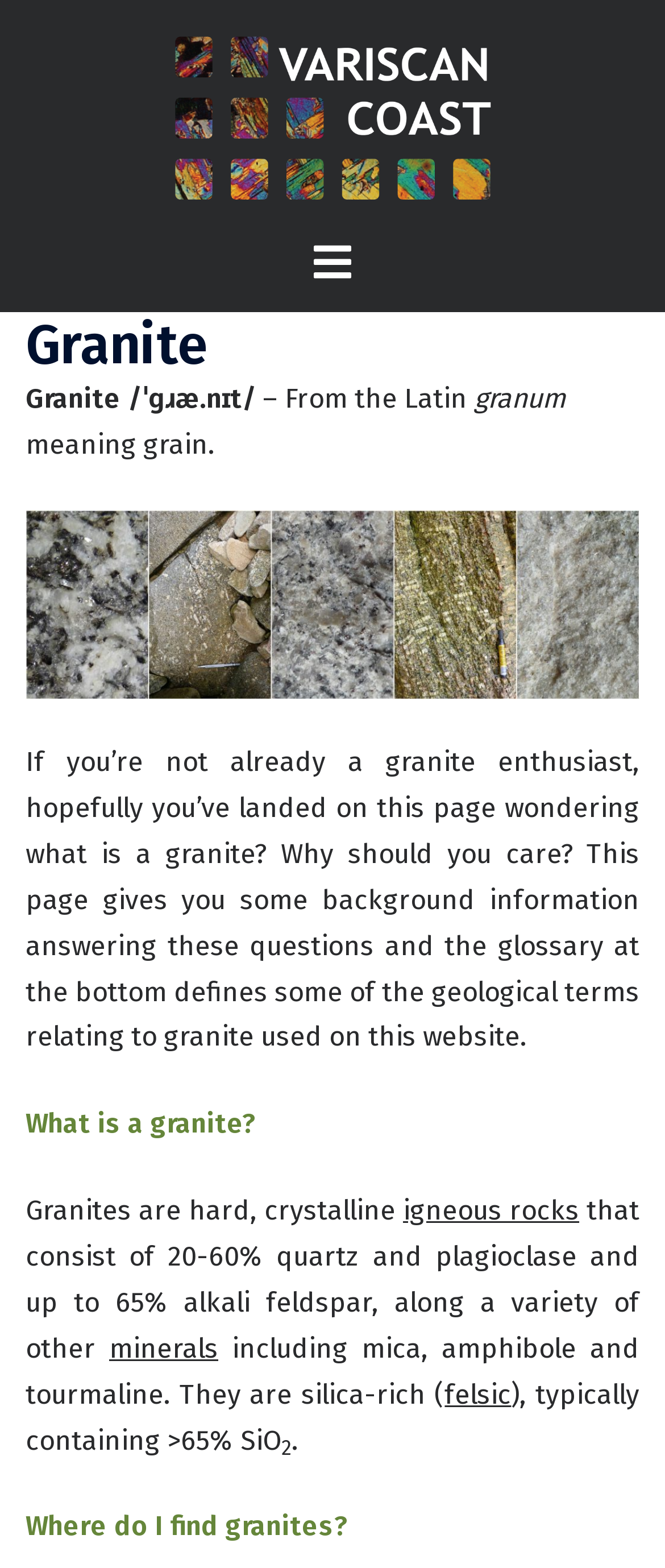Give a one-word or short phrase answer to this question: 
What is the meaning of granum?

Grain